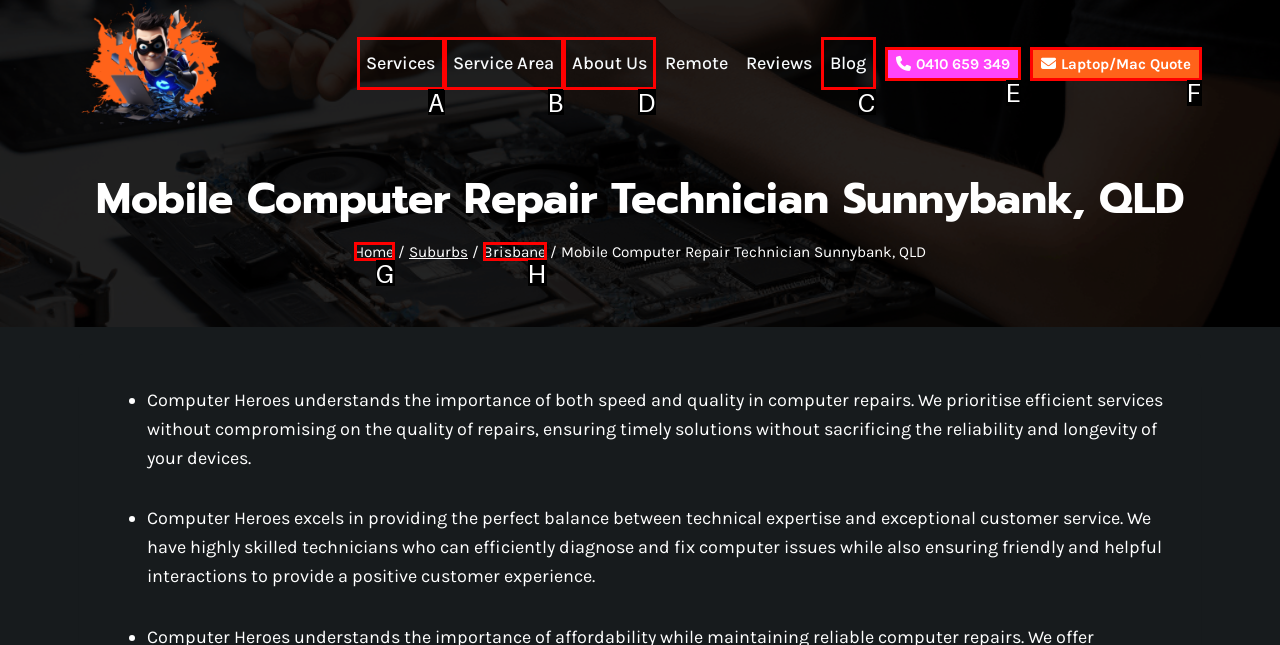Choose the HTML element that should be clicked to achieve this task: Click the 'About Us' link
Respond with the letter of the correct choice.

D